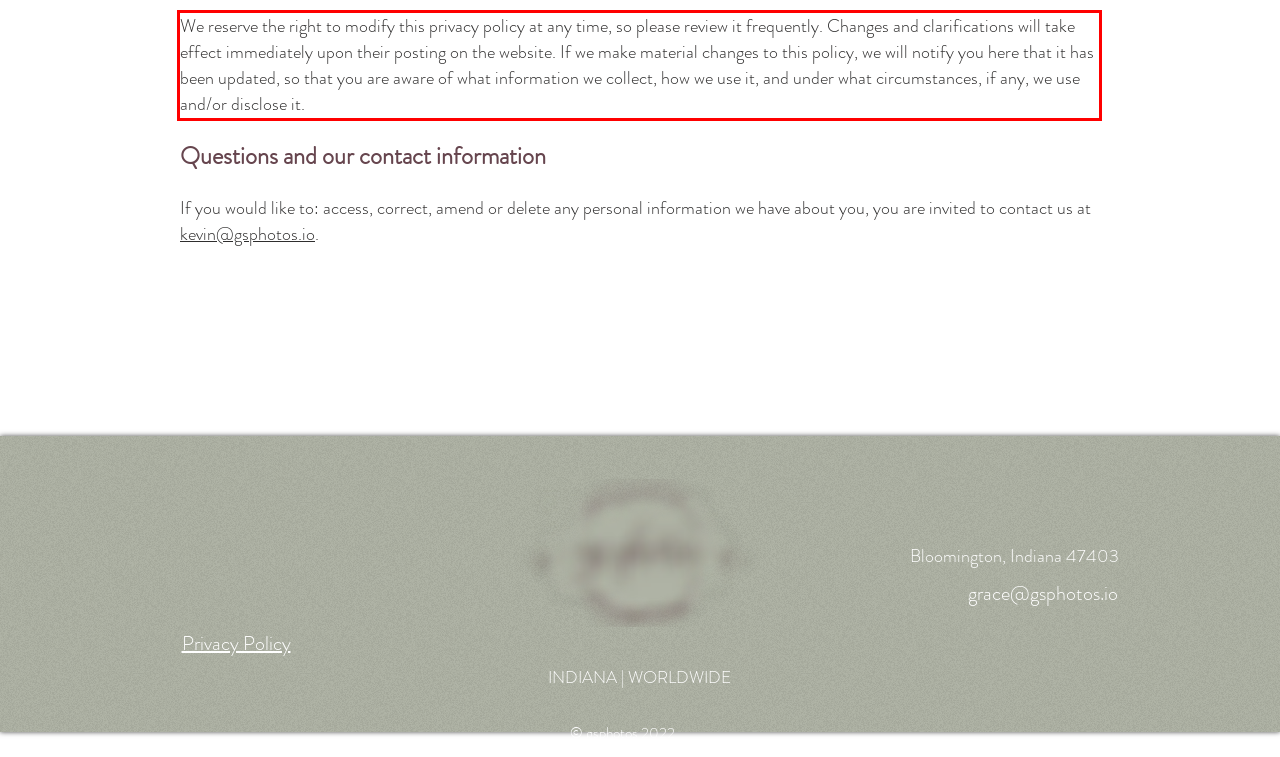You have a screenshot of a webpage with a UI element highlighted by a red bounding box. Use OCR to obtain the text within this highlighted area.

We reserve the right to modify this privacy policy at any time, so please review it frequently. Changes and clarifications will take effect immediately upon their posting on the website. If we make material changes to this policy, we will notify you here that it has been updated, so that you are aware of what information we collect, how we use it, and under what circumstances, if any, we use and/or disclose it.